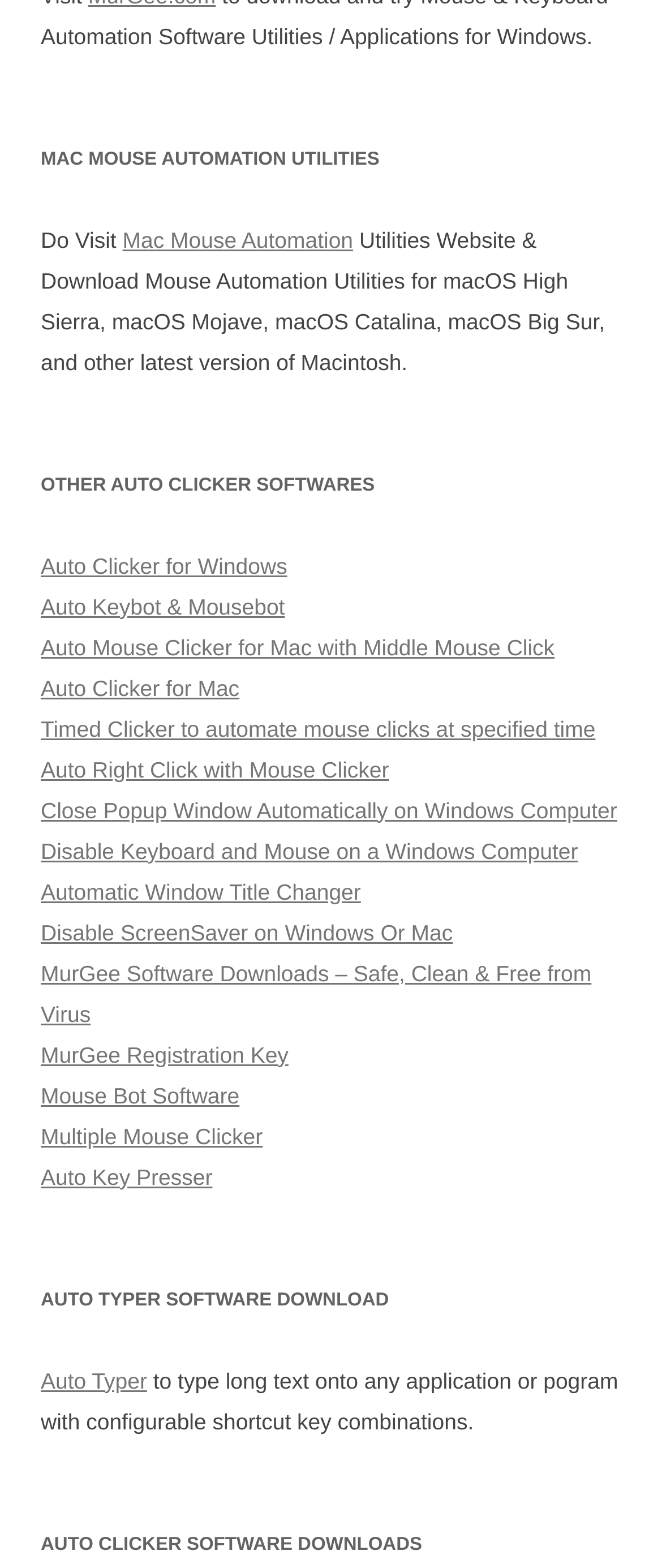Answer in one word or a short phrase: 
What is the purpose of the 'Auto Typer' software?

To type long text